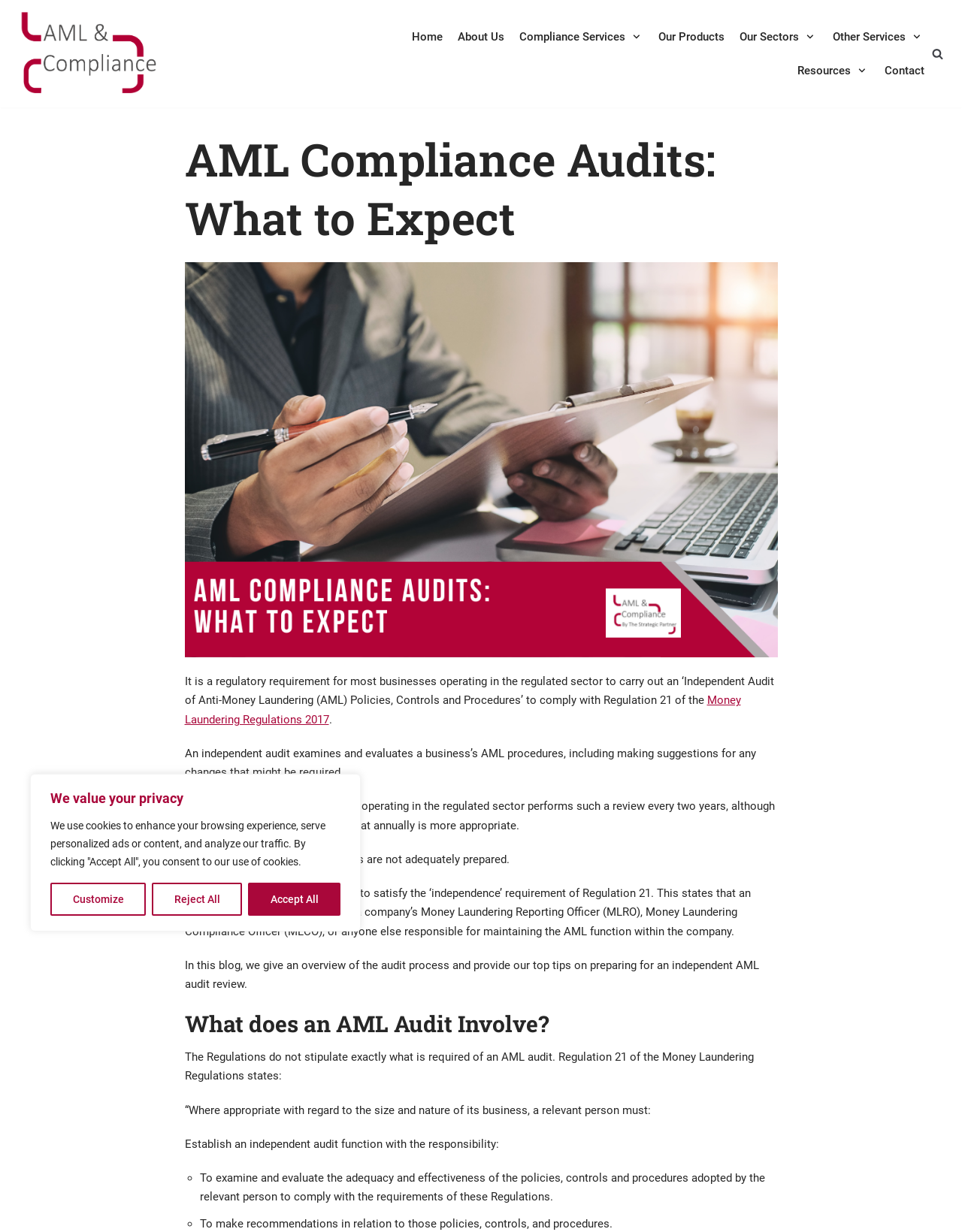Please identify the bounding box coordinates of the region to click in order to complete the task: "Click the 'Money Laundering Regulations 2017' link". The coordinates must be four float numbers between 0 and 1, specified as [left, top, right, bottom].

[0.192, 0.563, 0.77, 0.589]